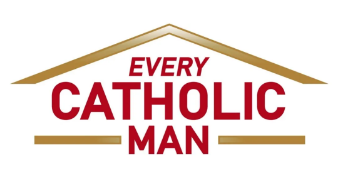What is the main theme of the organization's mission?
Based on the image, answer the question with a single word or brief phrase.

Faith and devotion